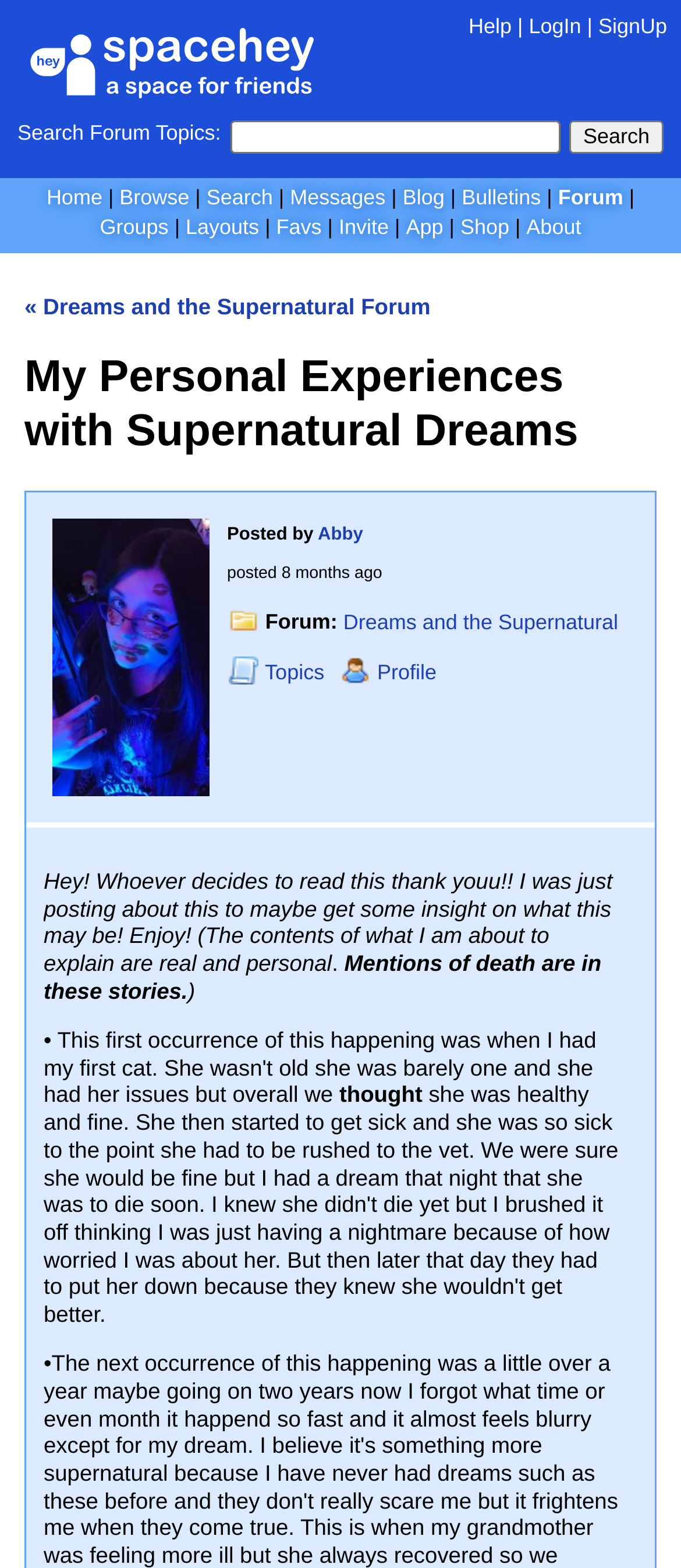How long ago was the topic posted?
Please respond to the question with a detailed and informative answer.

I found the answer by looking at the time element '8 months ago' which indicates when the topic was posted.